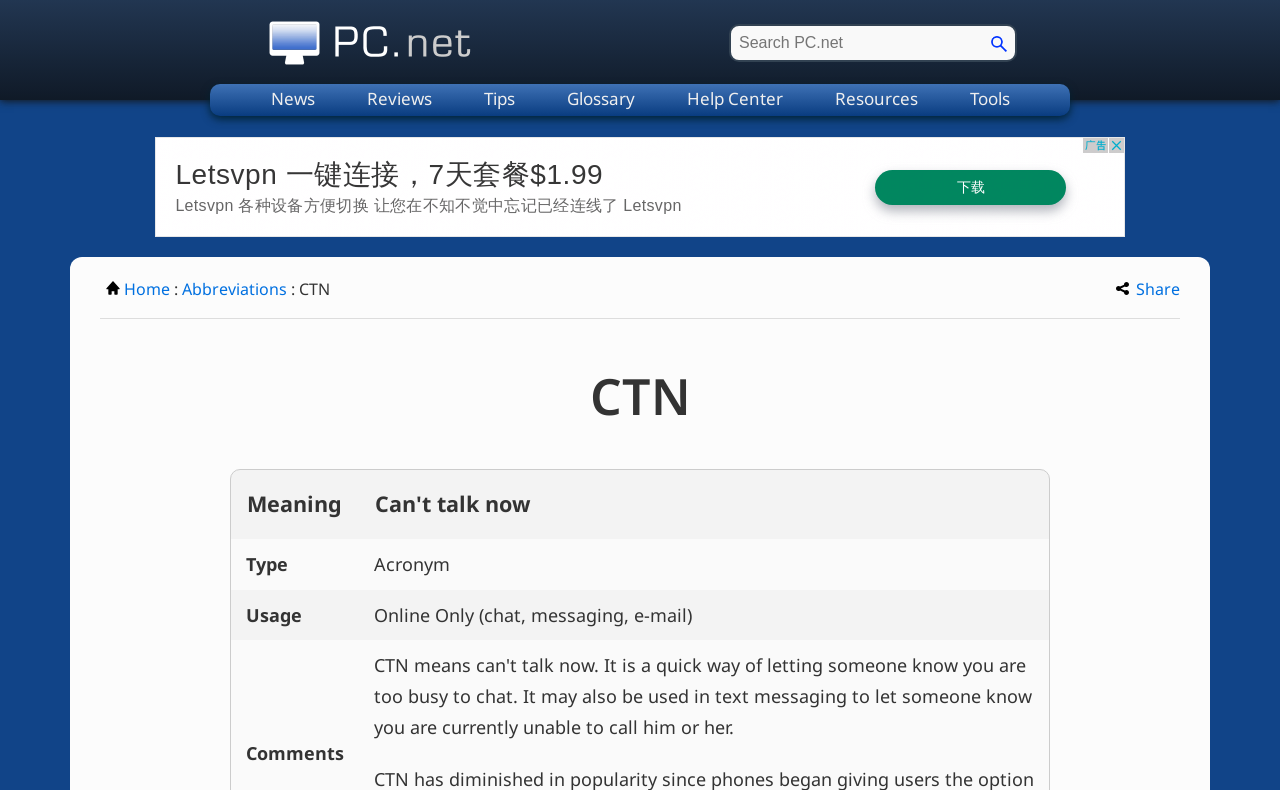What is the abbreviation of 'Can't Talk Now'?
Using the information from the image, answer the question thoroughly.

Based on the webpage, I found a heading 'CTN' and a static text 'CTN' which is linked to 'Abbreviations'. Further, I found a table with columns 'Meaning' and 'Can't talk now', which suggests that 'CTN' is an abbreviation for 'Can't talk now'.